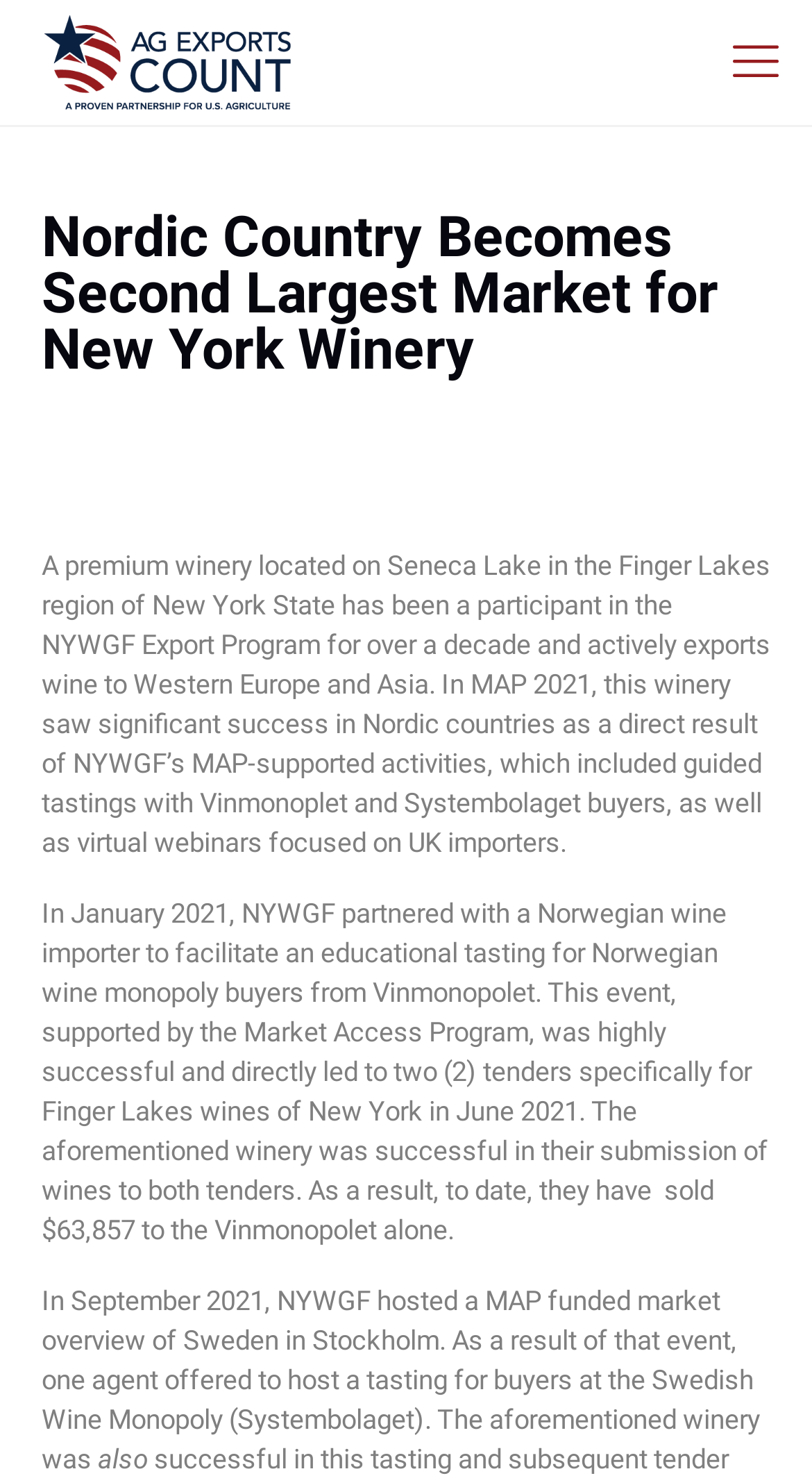What is the name of the Swedish Wine Monopoly?
Please provide a single word or phrase as your answer based on the screenshot.

Systembolaget